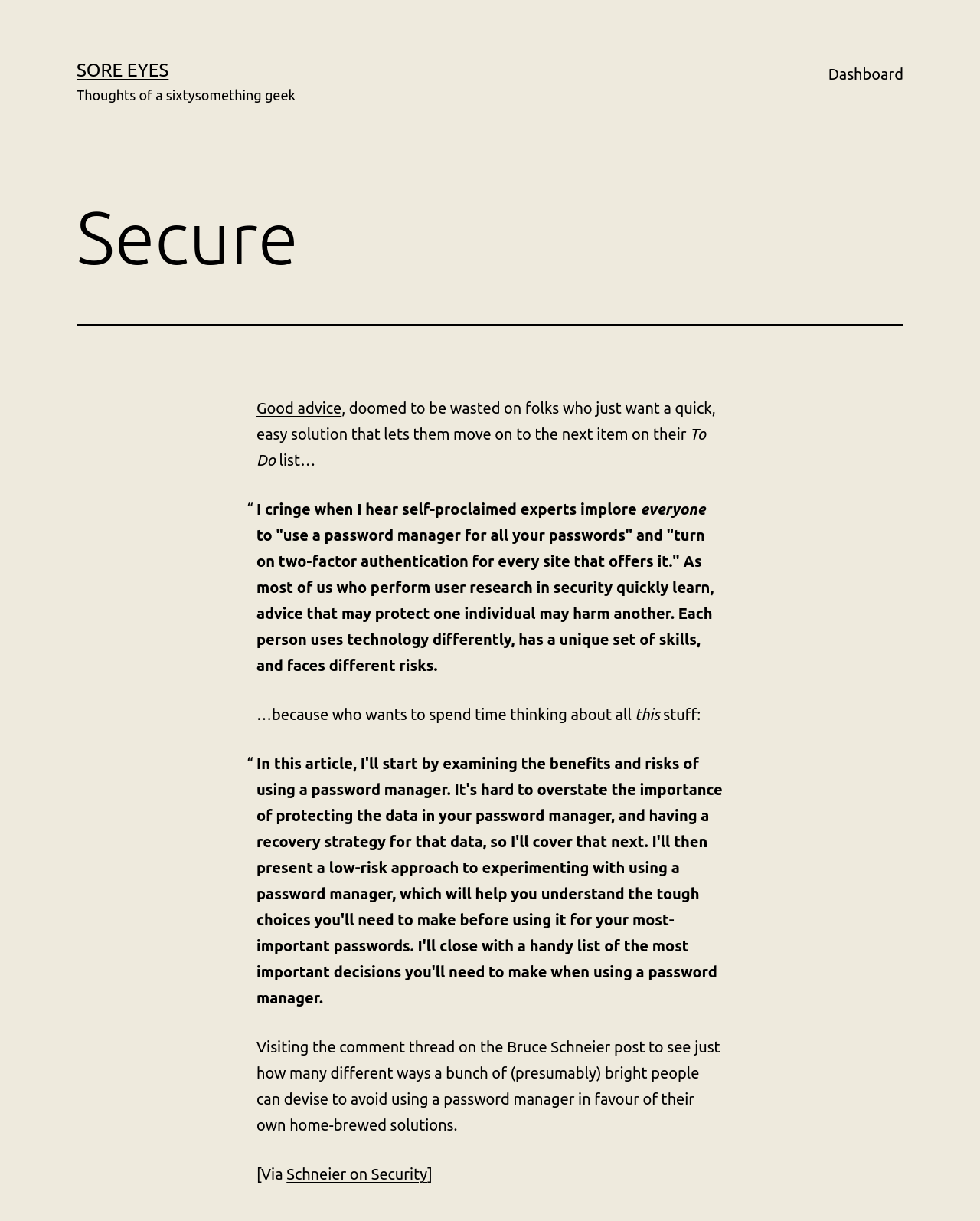Predict the bounding box of the UI element based on this description: "Schneier on Security".

[0.292, 0.954, 0.436, 0.969]